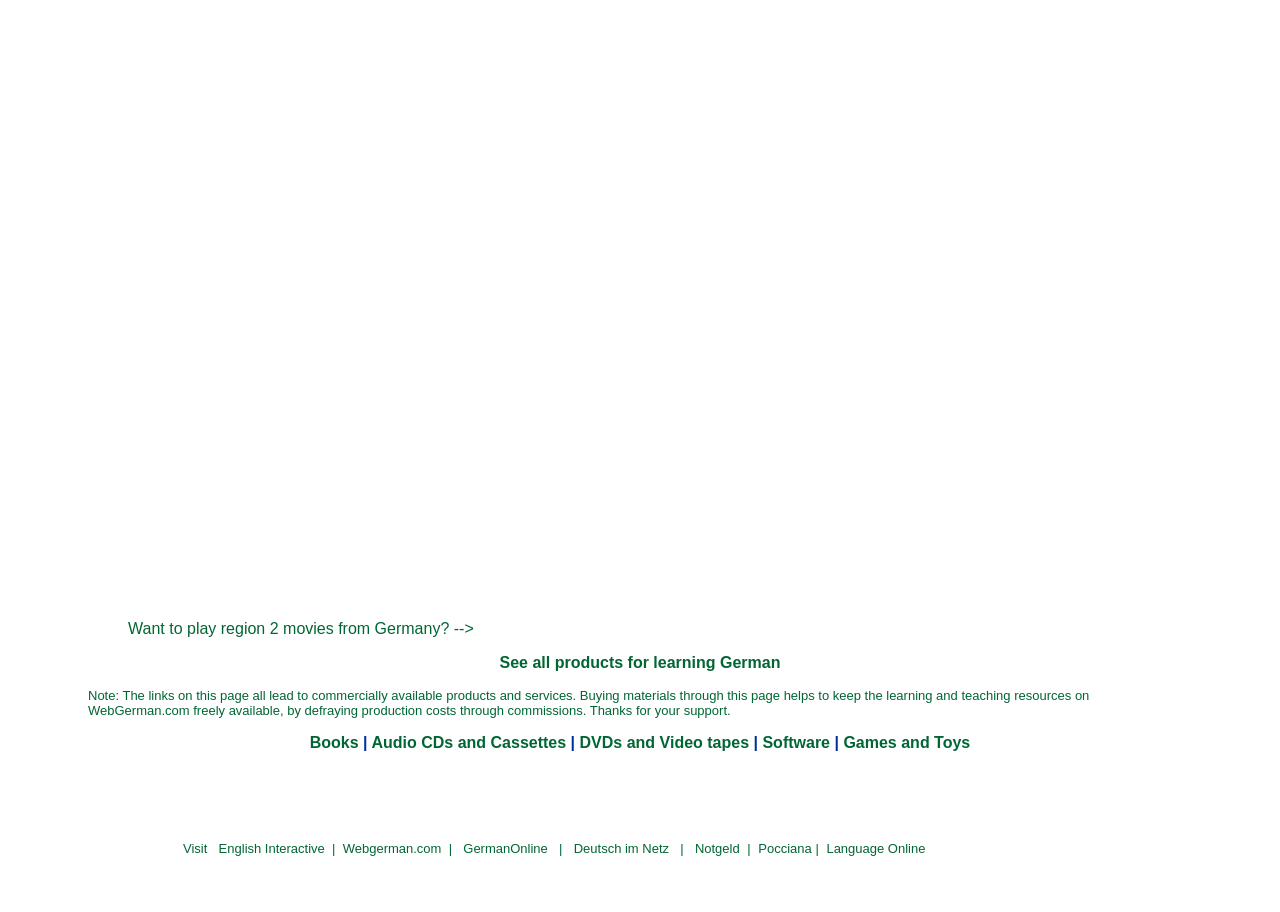Extract the bounding box coordinates of the UI element described: "English Interactive". Provide the coordinates in the format [left, top, right, bottom] with values ranging from 0 to 1.

[0.171, 0.922, 0.254, 0.939]